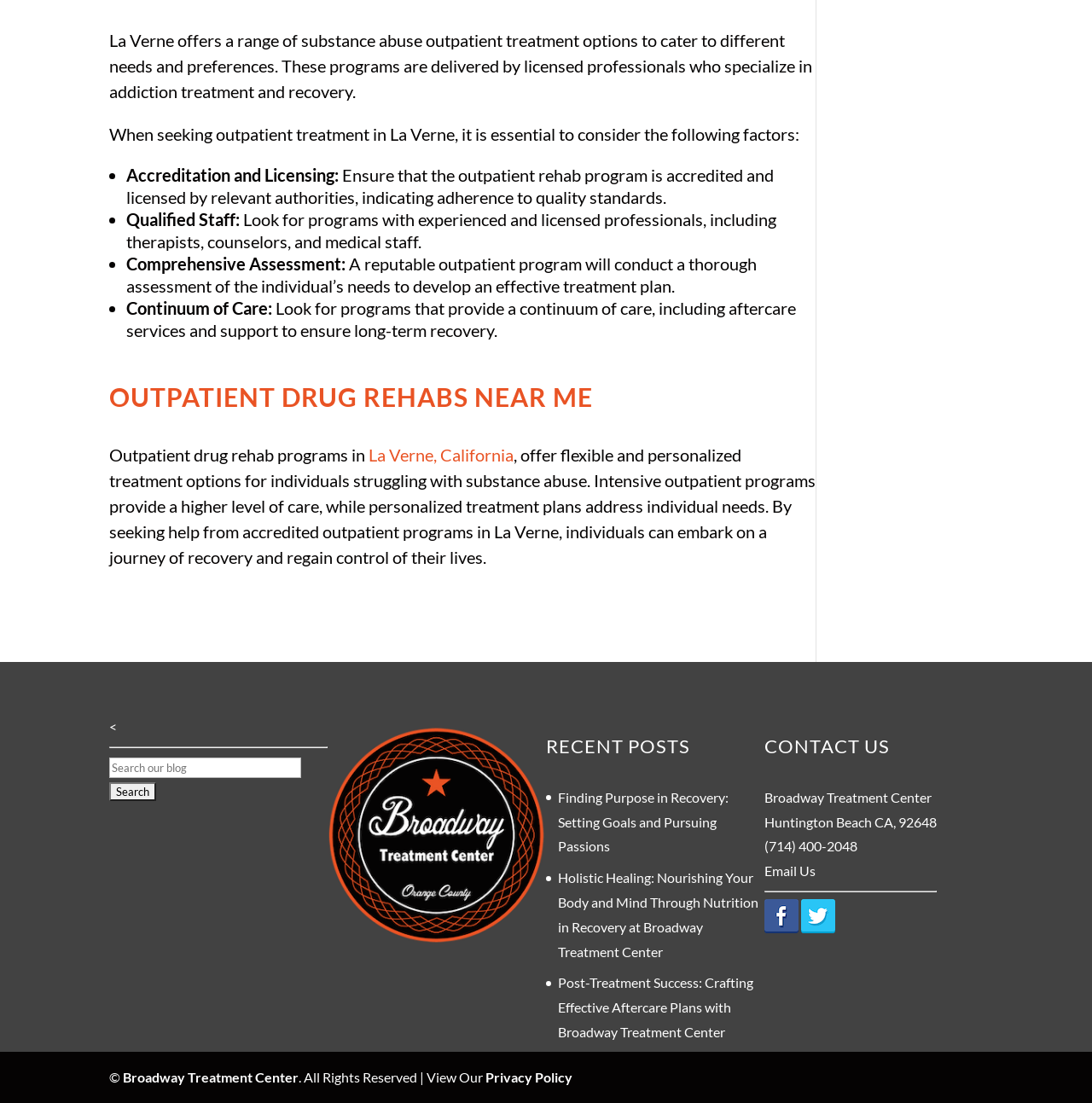What is the color of the Facebook icon?
Look at the image and provide a short answer using one word or a phrase.

Unknown